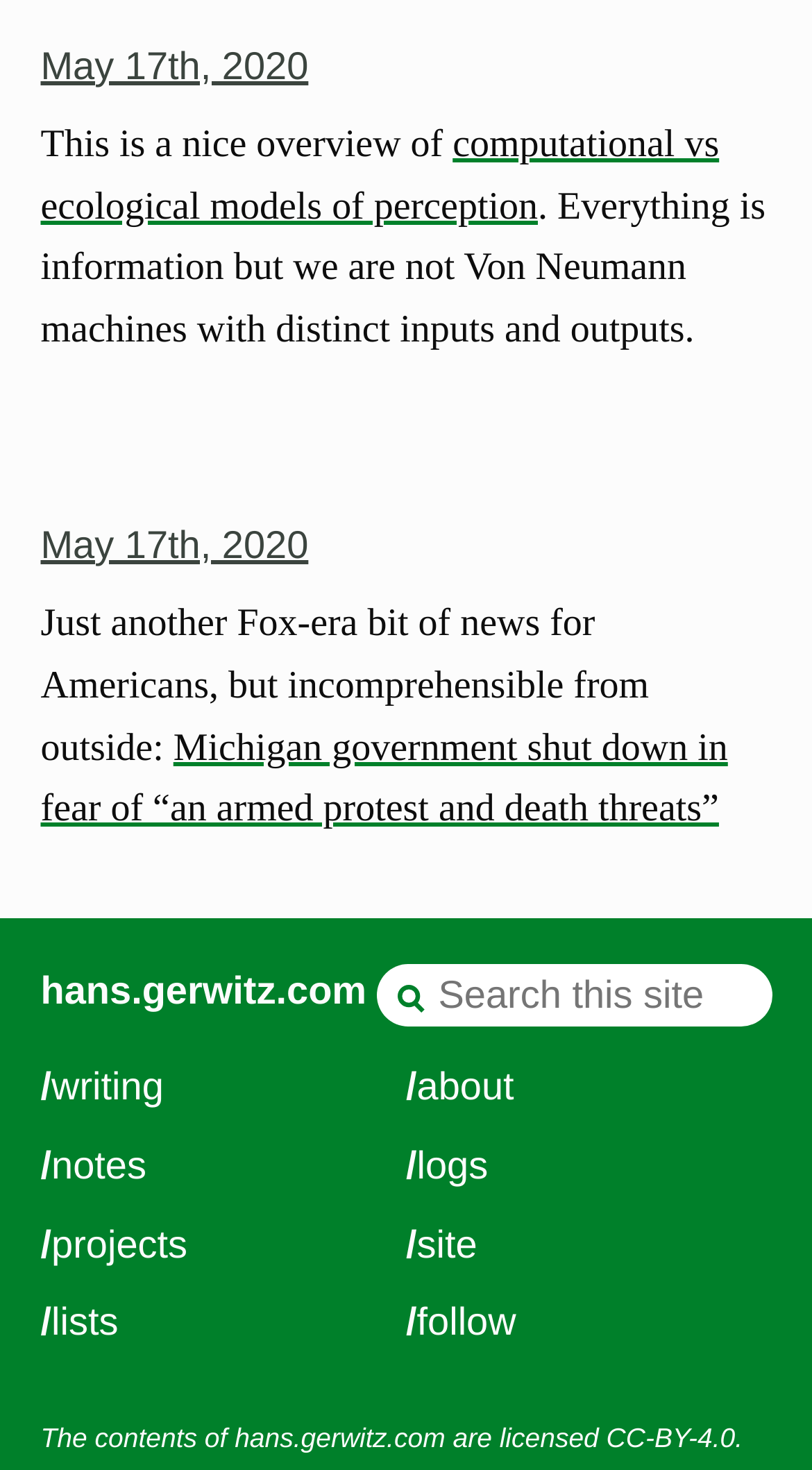What is the license of the webpage's content?
Using the image as a reference, answer with just one word or a short phrase.

CC-BY-4.0